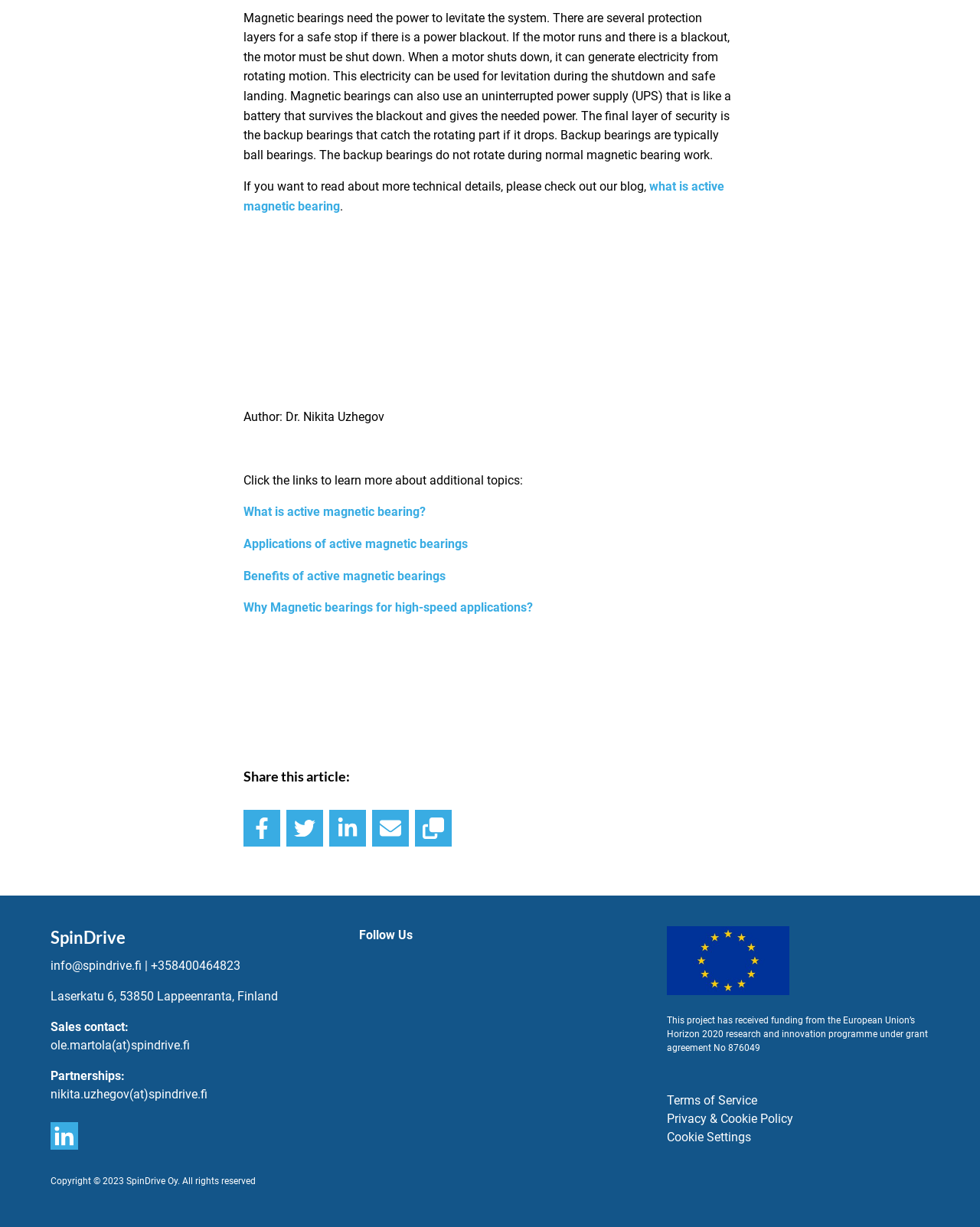Utilize the details in the image to give a detailed response to the question: What are the three social media platforms mentioned for sharing the article?

The sharing options are provided below the article, which include links to Facebook, Twitter, and LinkedIn, along with their respective icons.